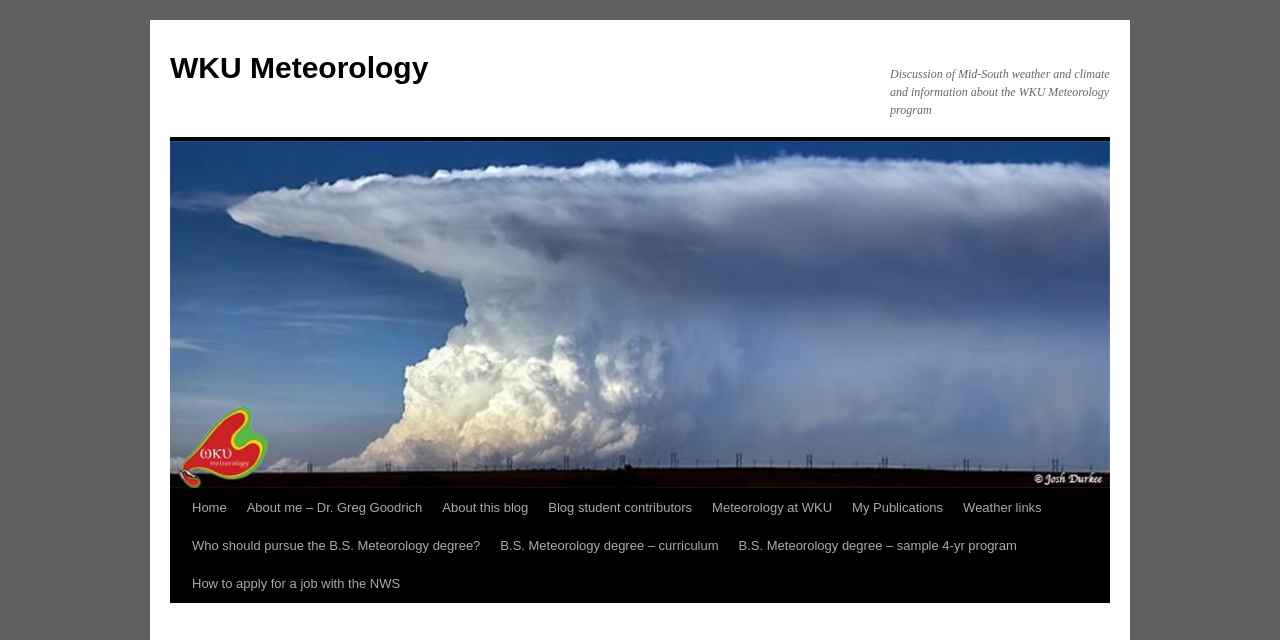Please identify the bounding box coordinates of the clickable element to fulfill the following instruction: "explore weather links". The coordinates should be four float numbers between 0 and 1, i.e., [left, top, right, bottom].

[0.745, 0.764, 0.822, 0.823]